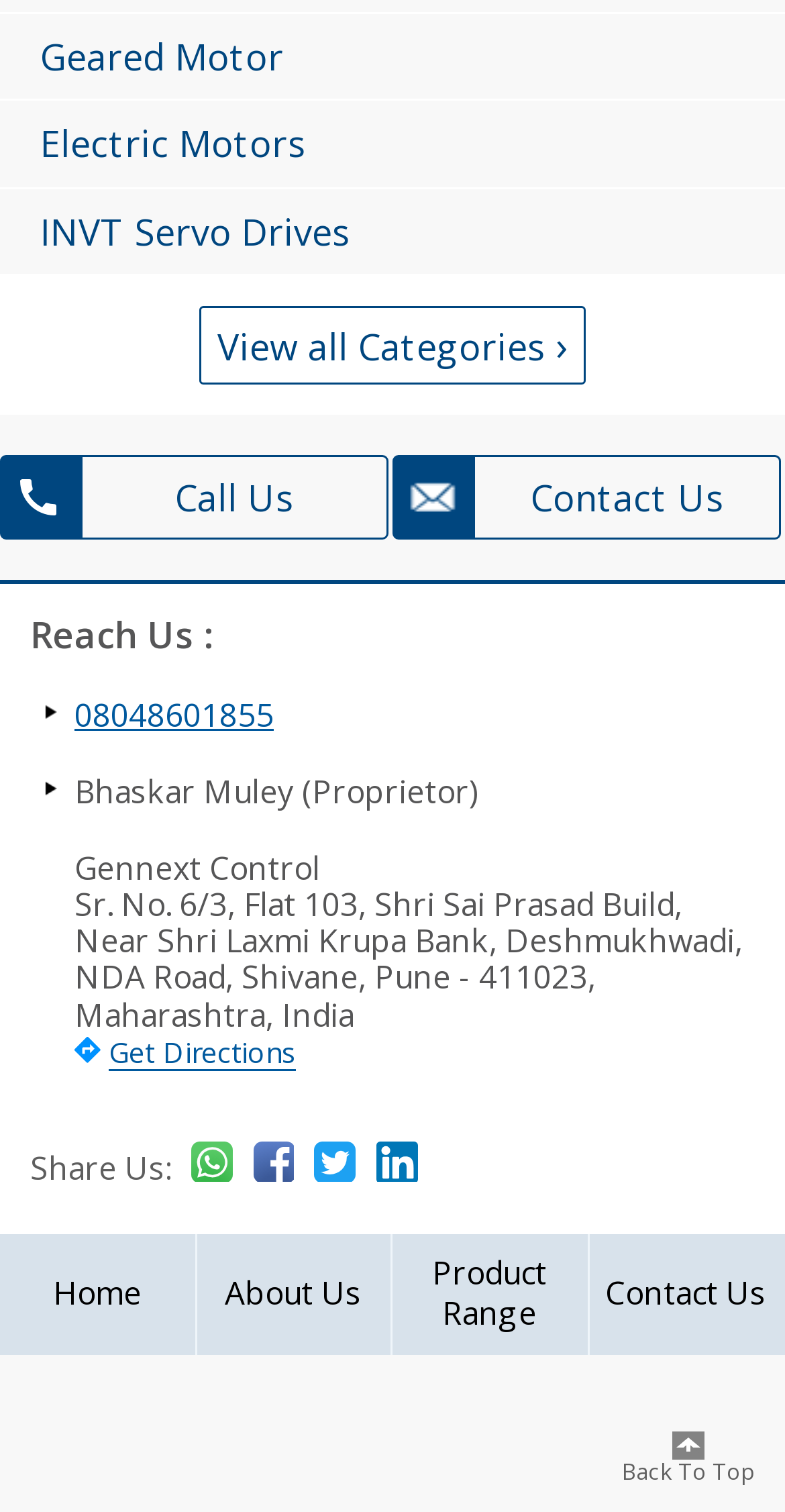Determine the bounding box coordinates of the element that should be clicked to execute the following command: "Click on Geared Motor".

[0.0, 0.009, 0.413, 0.065]